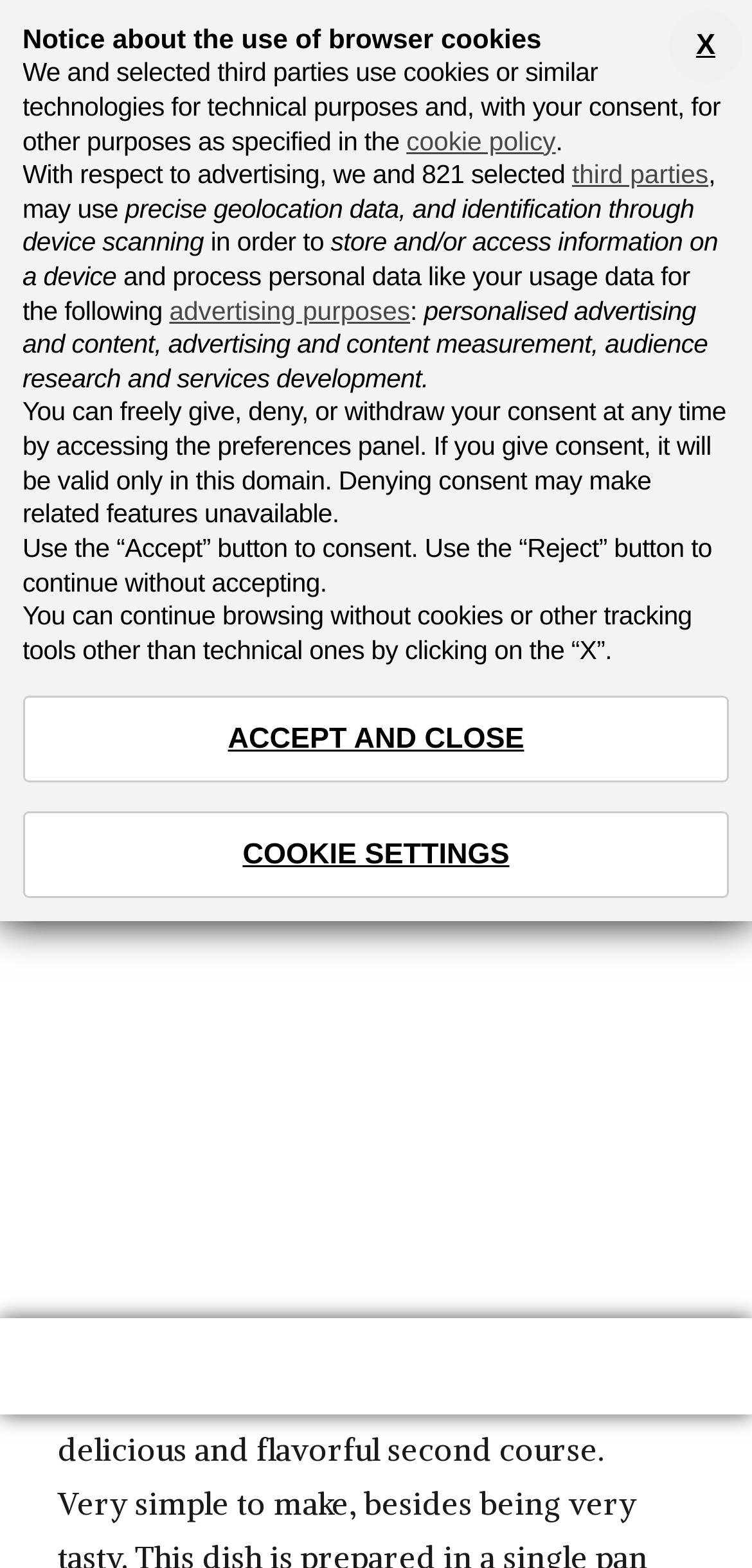Please identify the bounding box coordinates of the element I need to click to follow this instruction: "Explore the 30 MINUTES RECIPES category".

[0.434, 0.234, 0.812, 0.256]